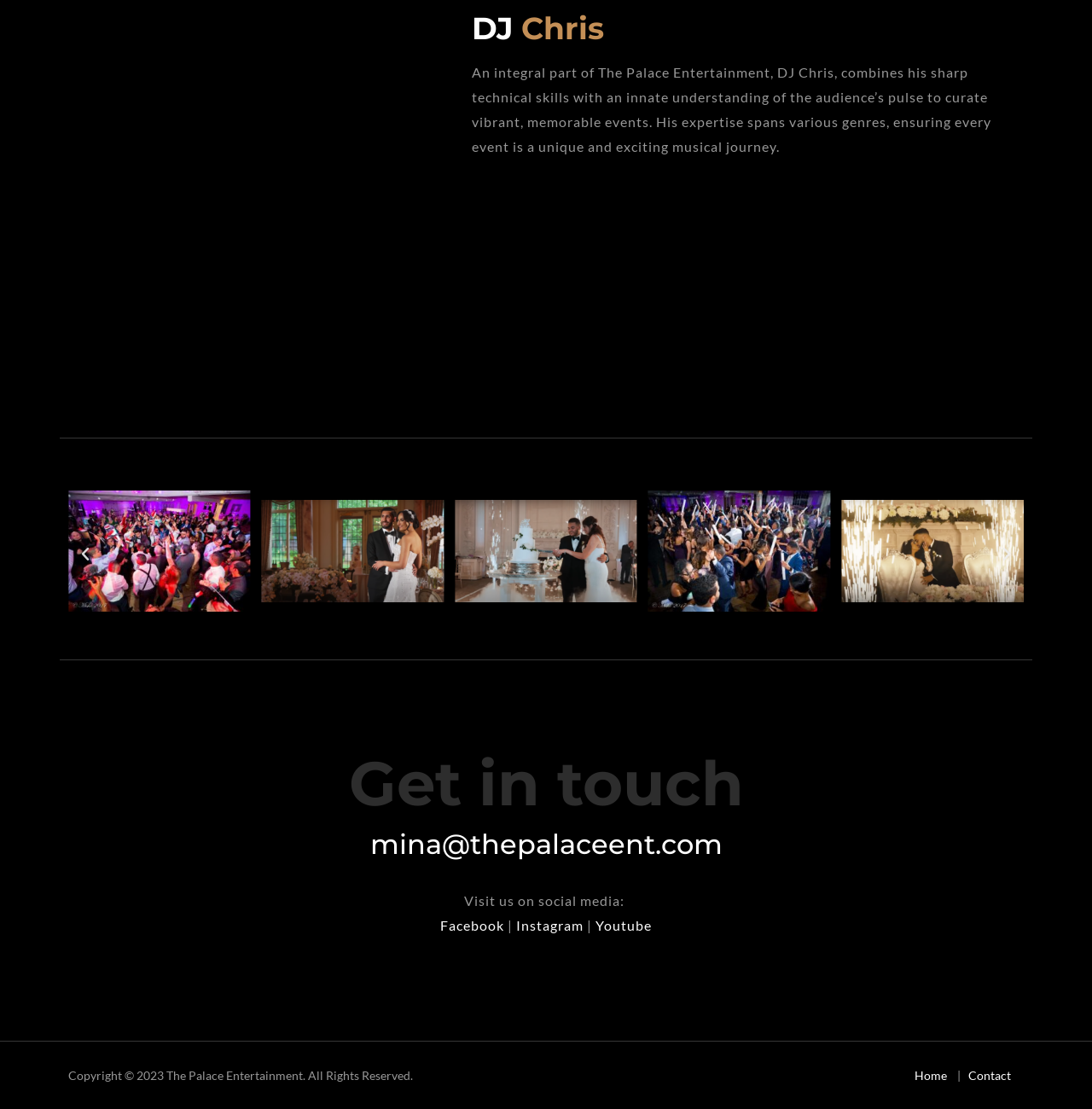What is the email address to get in touch?
Refer to the screenshot and deliver a thorough answer to the question presented.

The email address to get in touch can be found in the static text element below the 'Get in touch' heading, which reads 'mina@thepalaceent.com'.